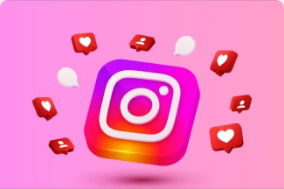What is the purpose of the stylized speech bubbles?
Kindly offer a comprehensive and detailed response to the question.

The stylized speech bubbles in the image further emphasize communication and interaction among users, reinforcing the idea that Instagram is a dynamic and popular hub for sharing and connecting.